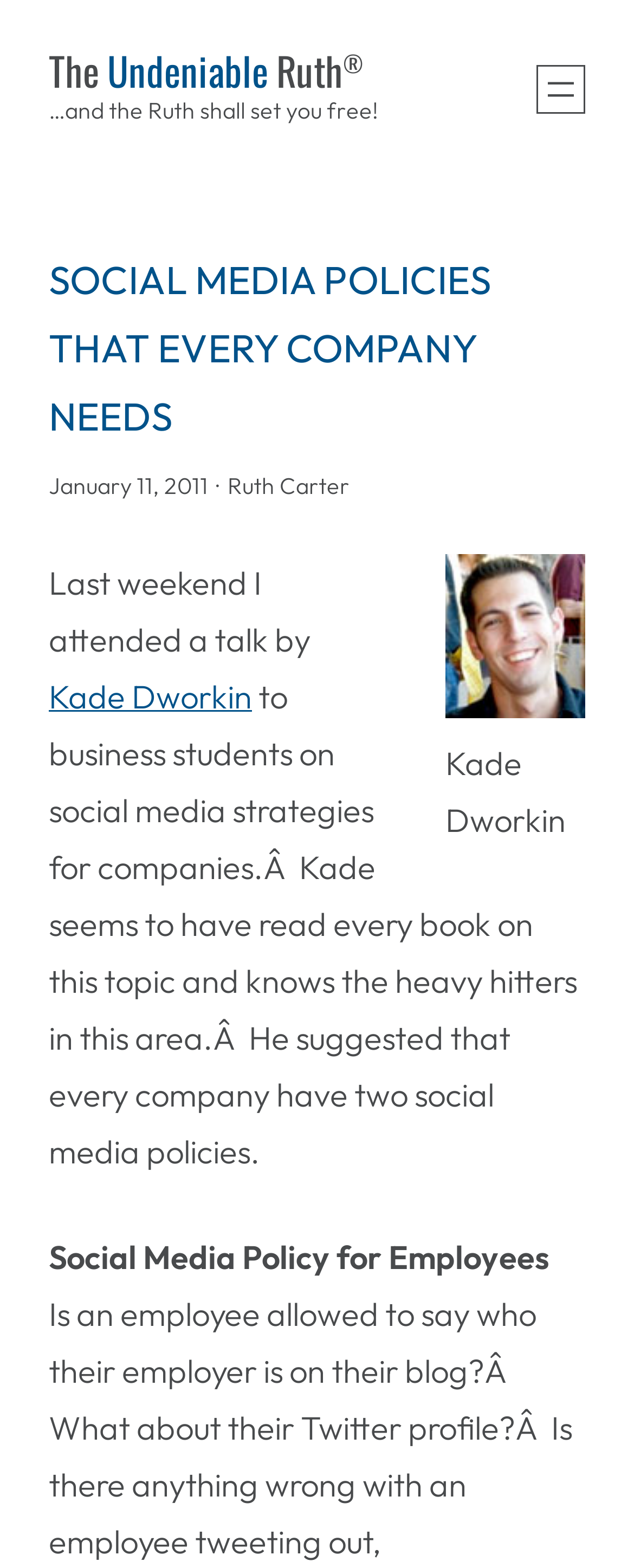Use a single word or phrase to answer the question:
How many social media policies does Kade suggest every company should have?

two